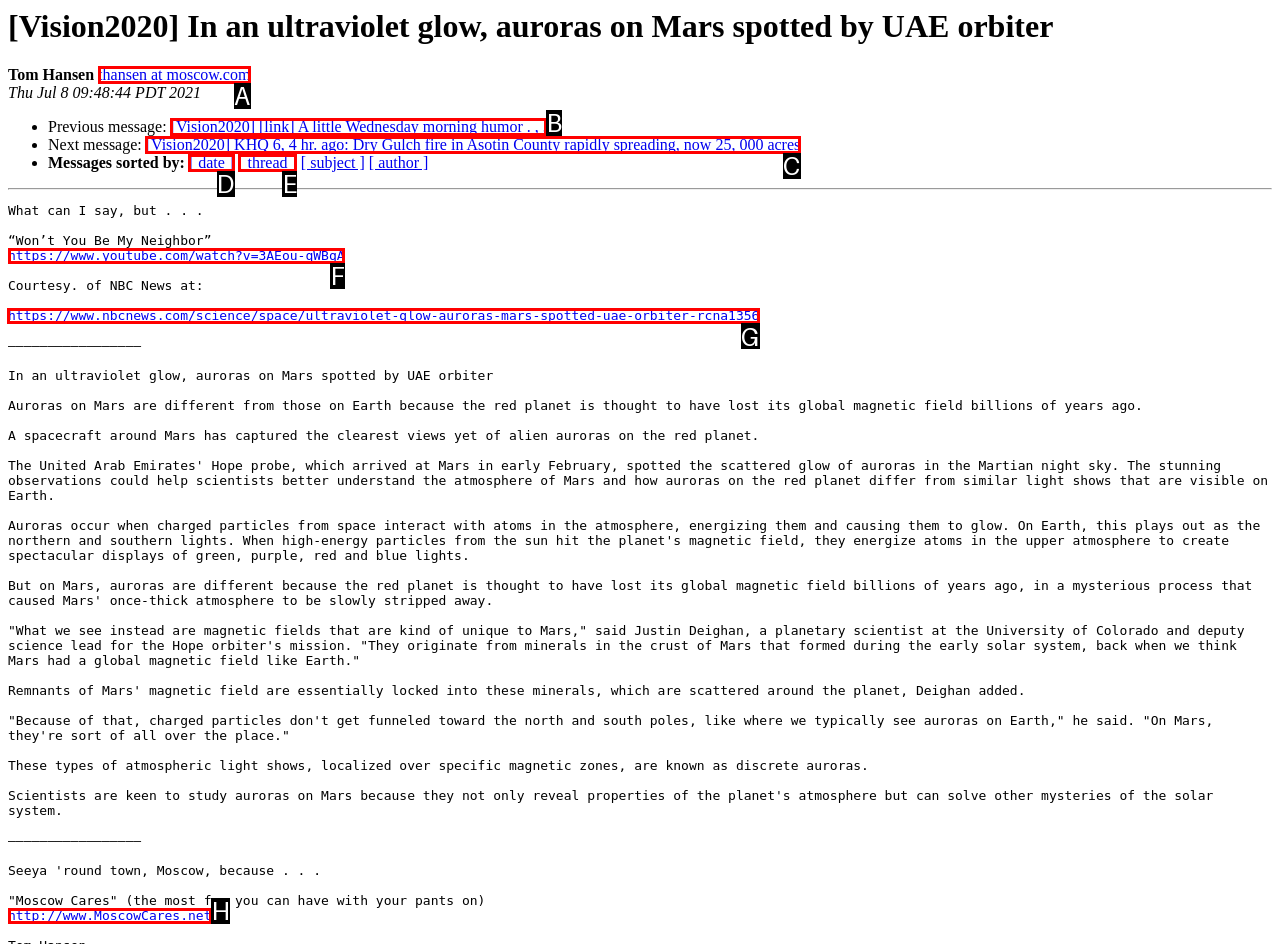Choose the letter of the element that should be clicked to complete the task: Read the news article from NBC News
Answer with the letter from the possible choices.

G